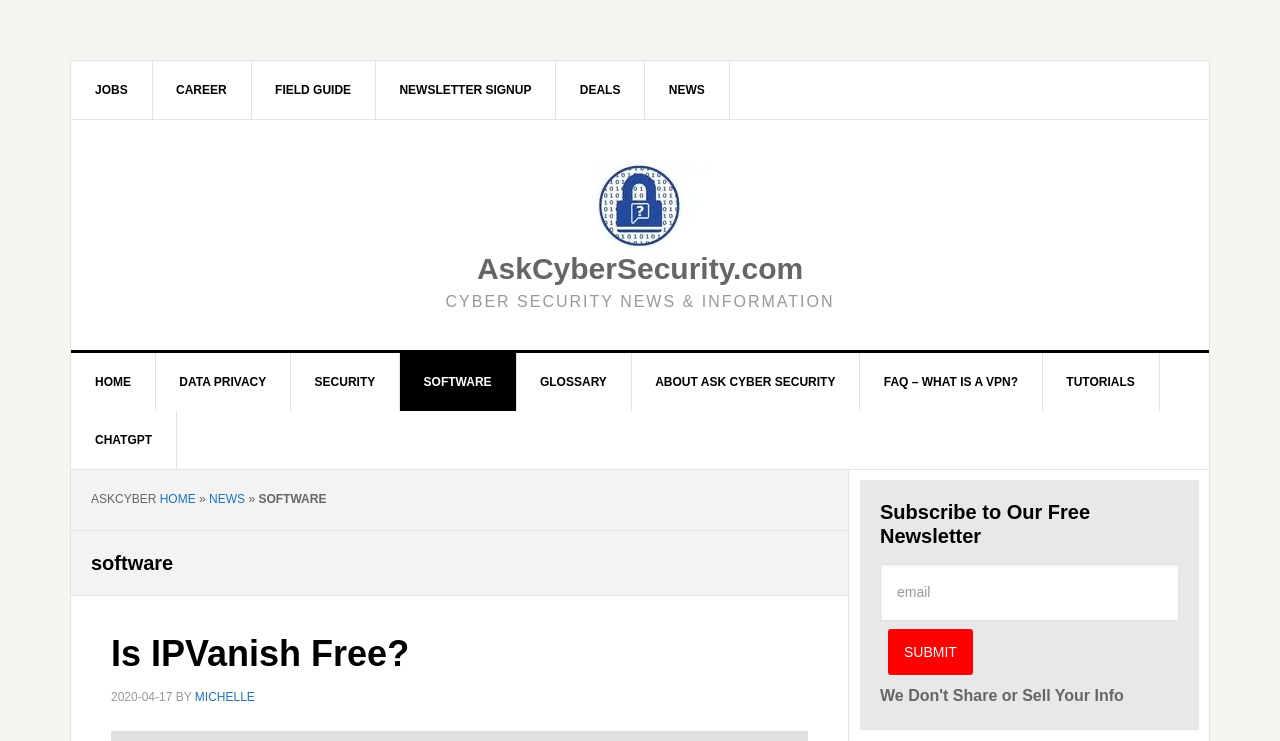Answer succinctly with a single word or phrase:
How many main navigation items are there?

8